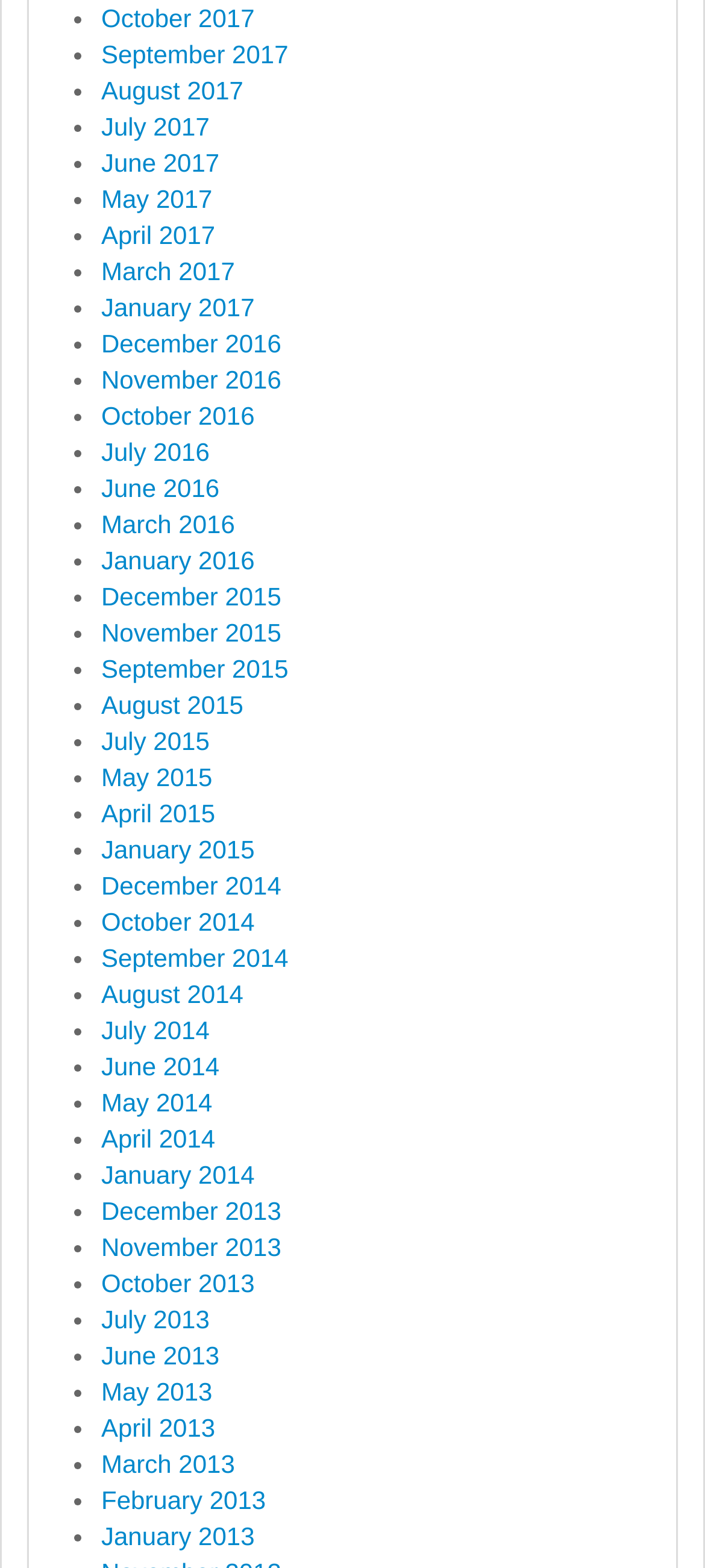Can you identify the bounding box coordinates of the clickable region needed to carry out this instruction: 'View January 2014'? The coordinates should be four float numbers within the range of 0 to 1, stated as [left, top, right, bottom].

[0.144, 0.74, 0.361, 0.759]